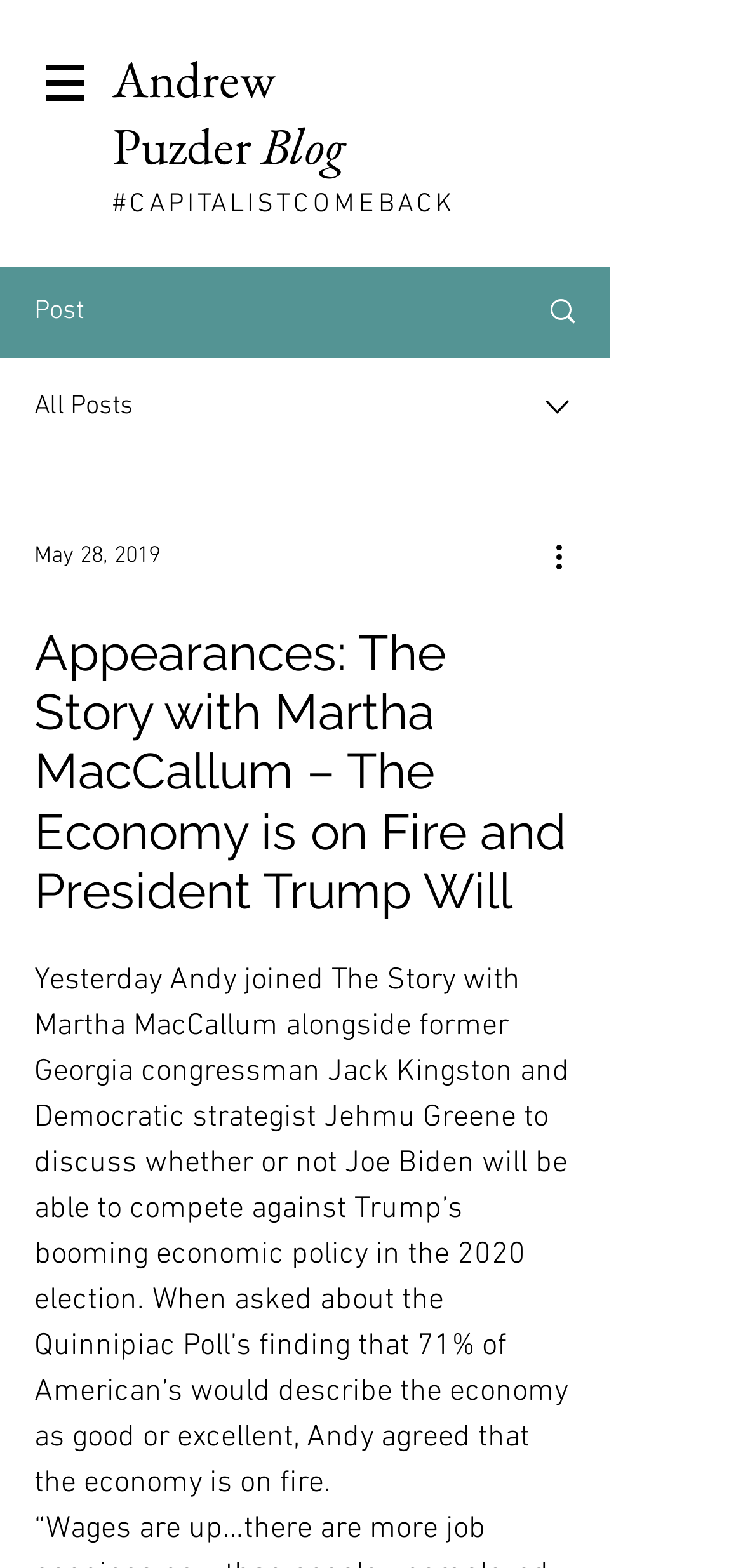Please provide a comprehensive response to the question based on the details in the image: What is the percentage of Americans who describe the economy as good or excellent?

I found the answer by reading the static text element which says 'When asked about the Quinnipiac Poll’s finding that 71% of American’s would describe the economy as good or excellent, Andy agreed that the economy is on fire.' This text mentions the percentage of Americans who describe the economy as good or excellent.